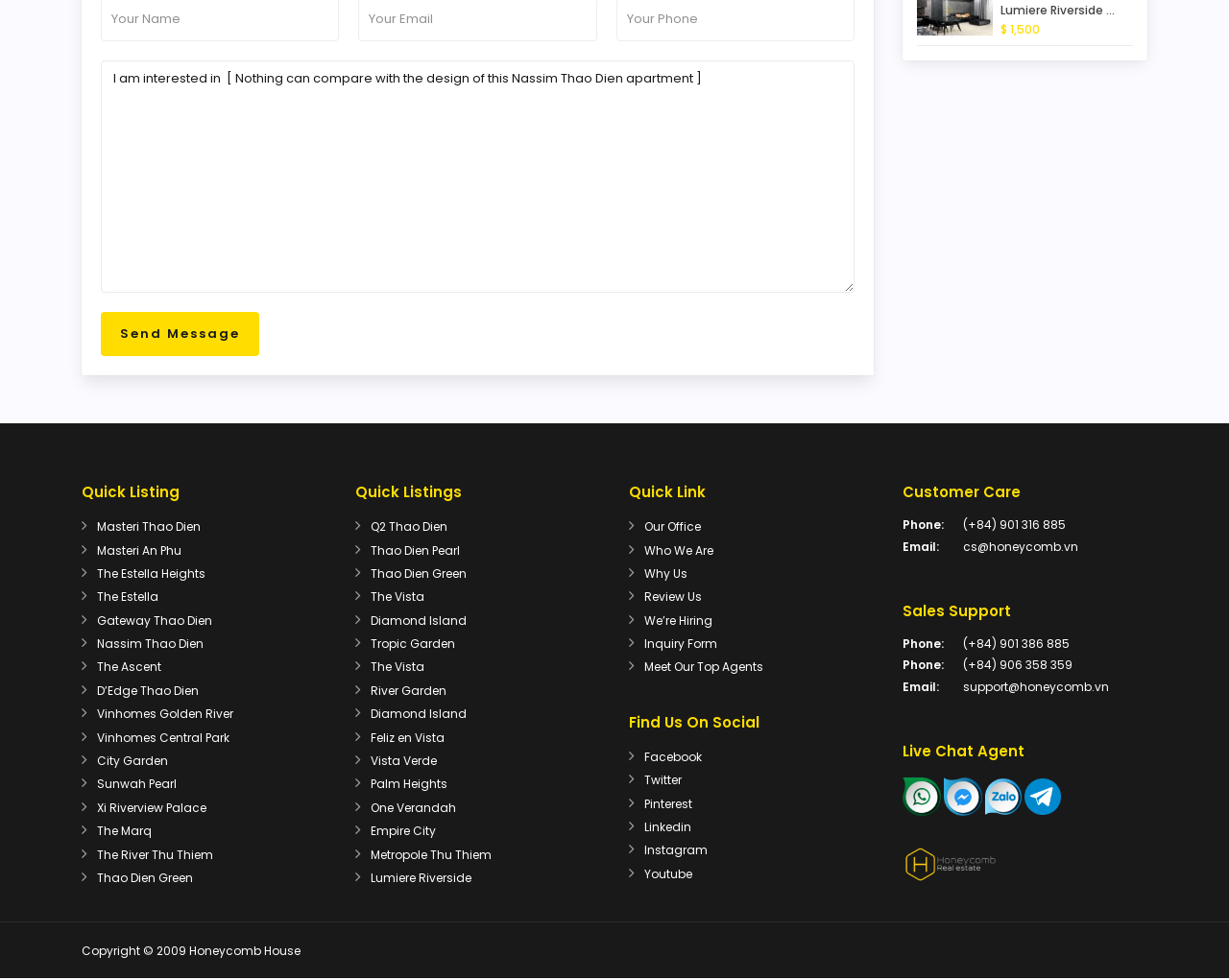Please locate the bounding box coordinates of the element that should be clicked to complete the given instruction: "View Masteri Thao Dien".

[0.079, 0.529, 0.163, 0.546]